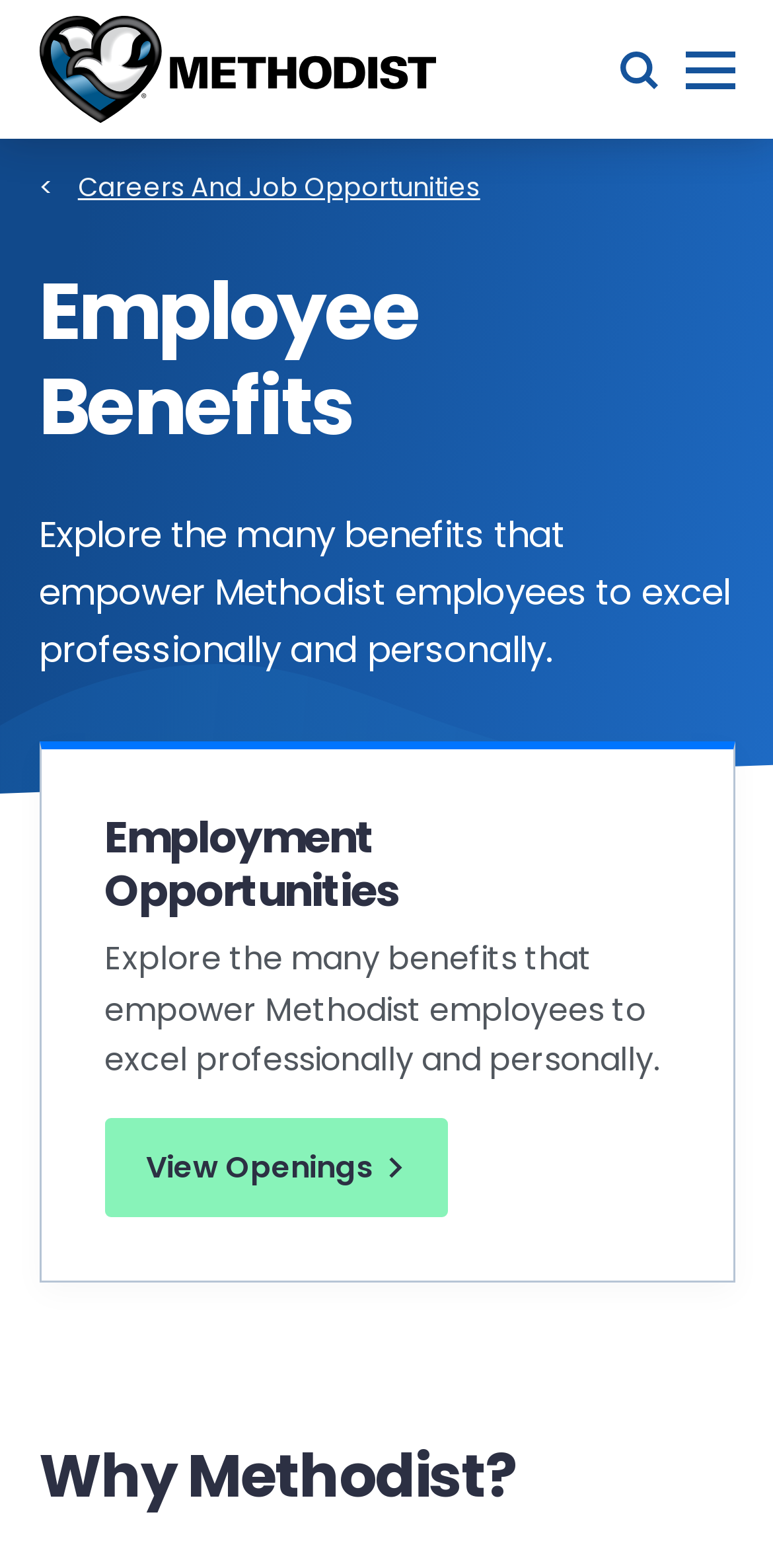Ascertain the bounding box coordinates for the UI element detailed here: "alt="logo 1"". The coordinates should be provided as [left, top, right, bottom] with each value being a float between 0 and 1.

None